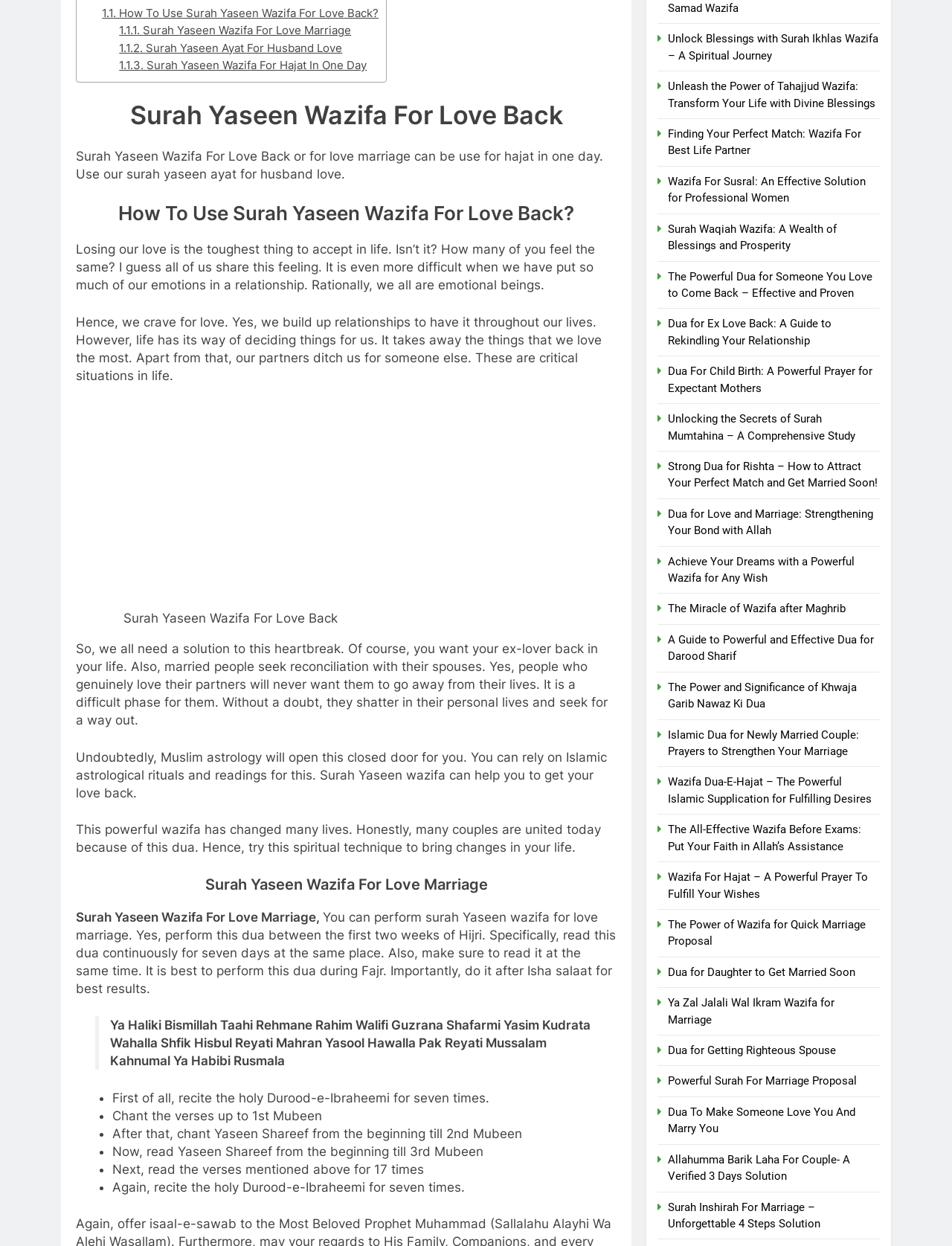Using floating point numbers between 0 and 1, provide the bounding box coordinates in the format (top-left x, top-left y, bottom-right x, bottom-right y). Locate the UI element described here: Dua for Getting Righteous Spouse

[0.702, 0.838, 0.878, 0.848]